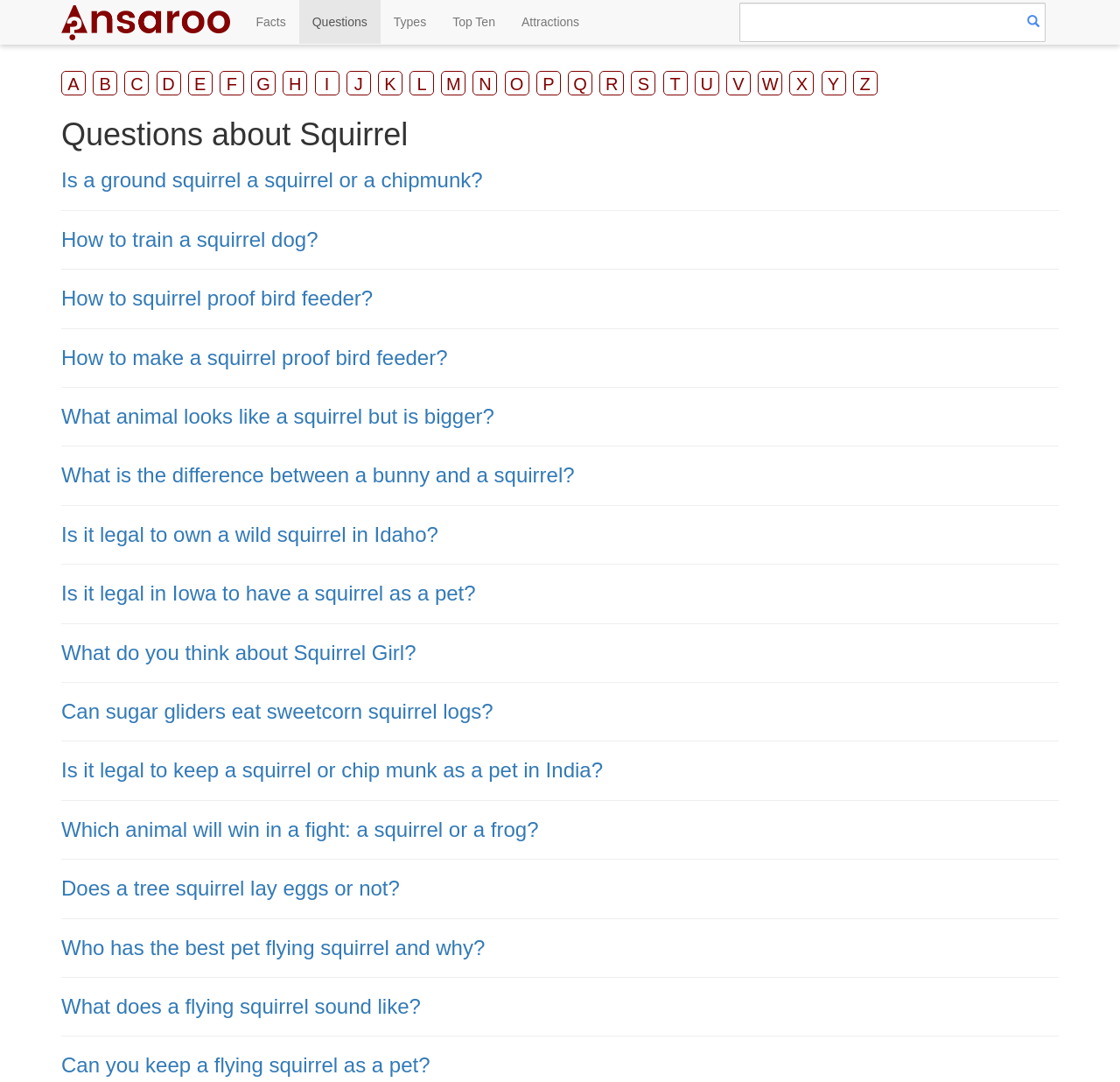Determine the bounding box for the described UI element: "Top Ten".

[0.392, 0.0, 0.454, 0.04]